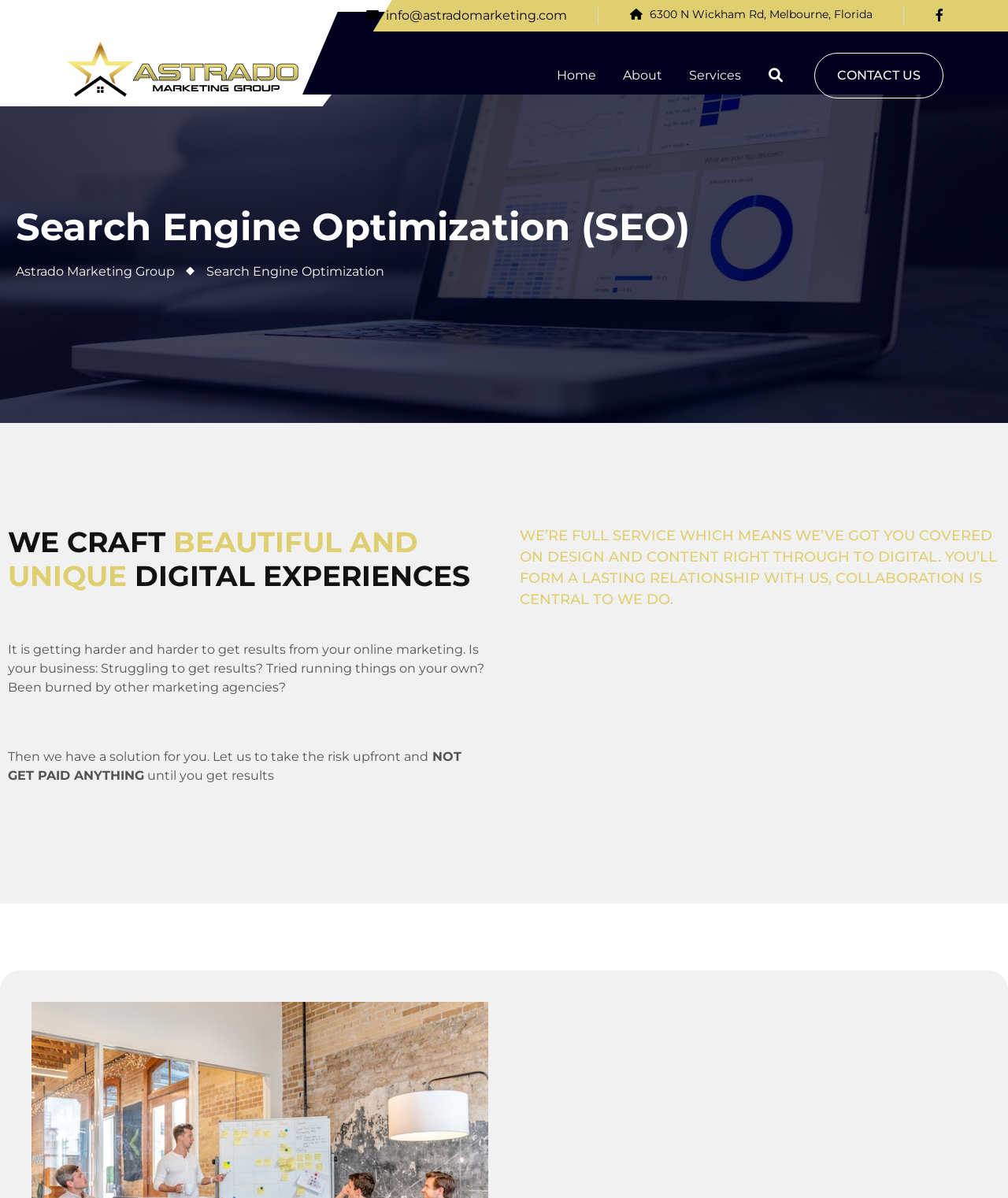Identify the bounding box coordinates of the clickable region necessary to fulfill the following instruction: "Click the logo". The bounding box coordinates should be four float numbers between 0 and 1, i.e., [left, top, right, bottom].

[0.064, 0.051, 0.298, 0.063]